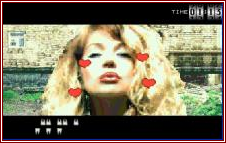What is the theme suggested by the animated red hearts?
Look at the image and respond with a single word or a short phrase.

Romantic or playful